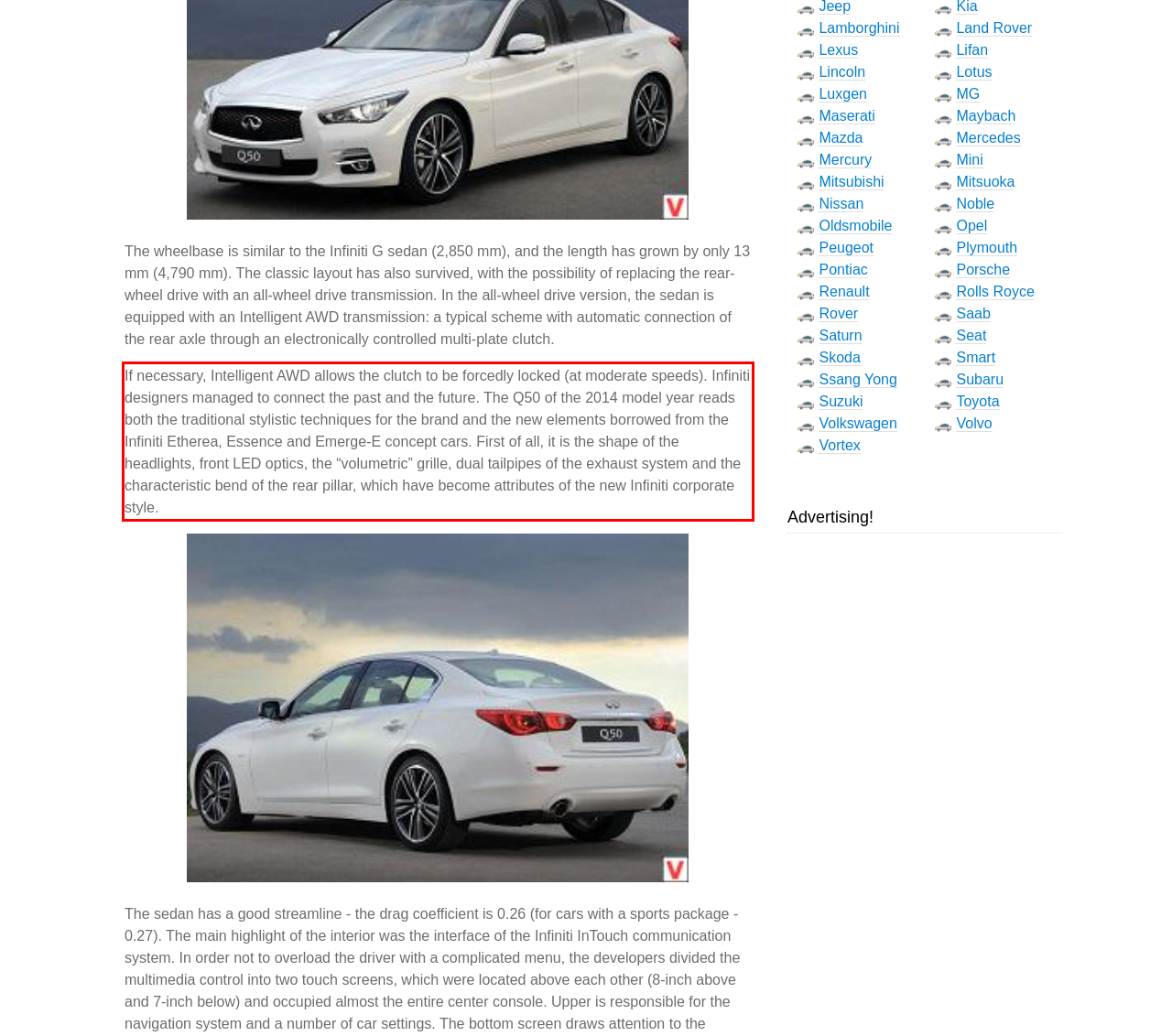Using the provided screenshot, read and generate the text content within the red-bordered area.

If necessary, Intelligent AWD allows the clutch to be forcedly locked (at moderate speeds). Infiniti designers managed to connect the past and the future. The Q50 of the 2014 model year reads both the traditional stylistic techniques for the brand and the new elements borrowed from the Infiniti Etherea, Essence and Emerge-E concept cars. First of all, it is the shape of the headlights, front LED optics, the “volumetric” grille, dual tailpipes of the exhaust system and the characteristic bend of the rear pillar, which have become attributes of the new Infiniti corporate style.